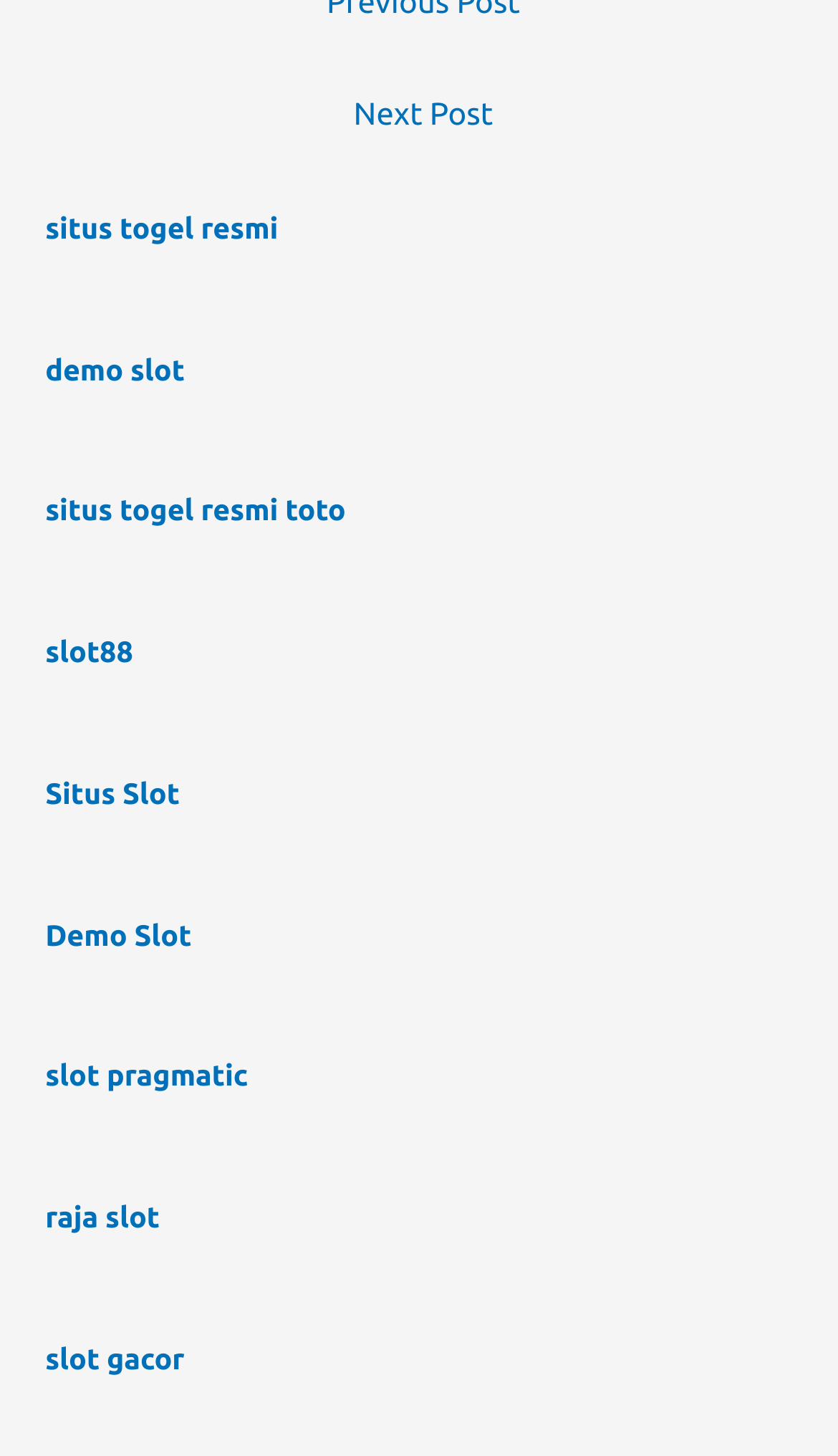How many links are there on the webpage?
Using the information from the image, give a concise answer in one word or a short phrase.

7